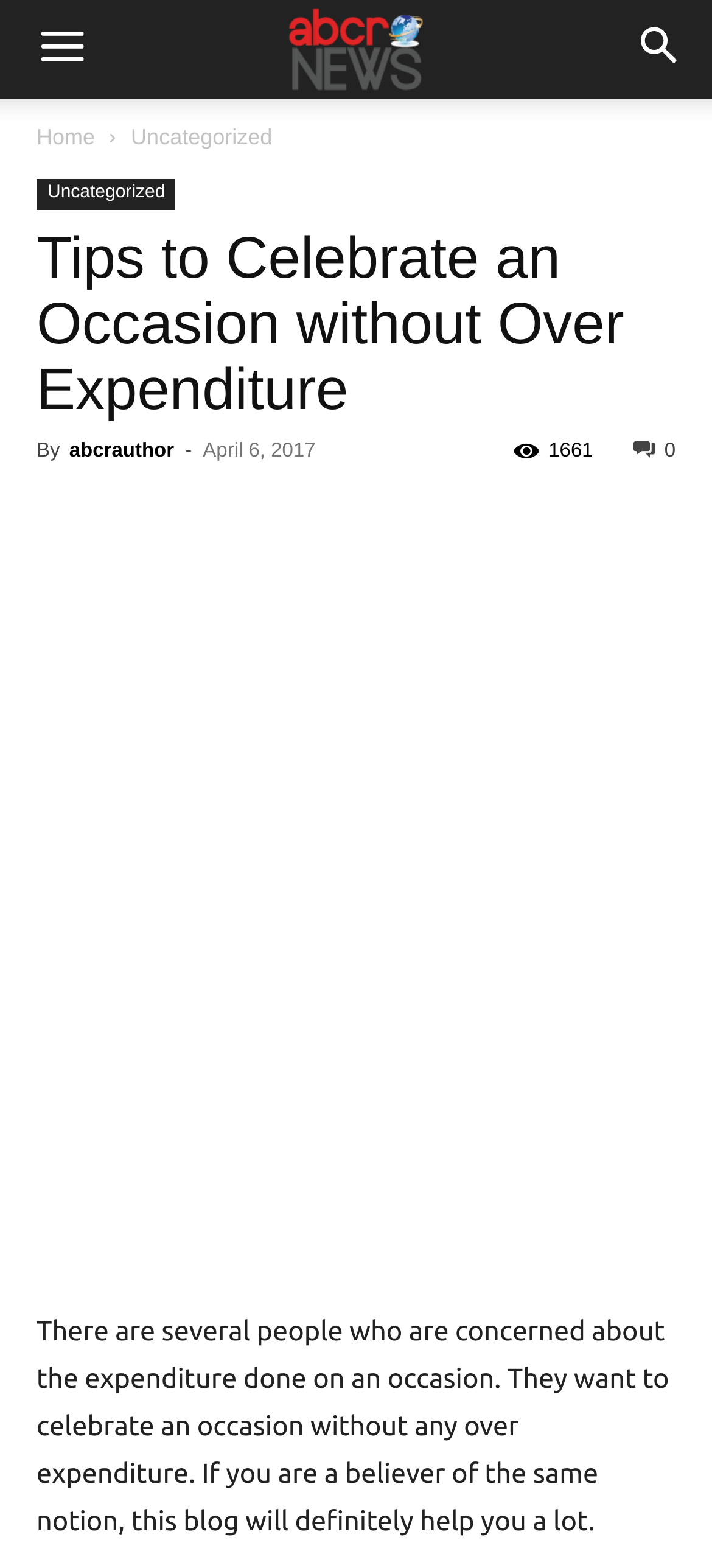What is the category of the article?
Can you give a detailed and elaborate answer to the question?

I determined the answer by looking at the link 'Uncategorized' which is a child element of the root element and has a bounding box coordinate of [0.184, 0.079, 0.382, 0.095]. This suggests that the article is categorized under 'Uncategorized'.